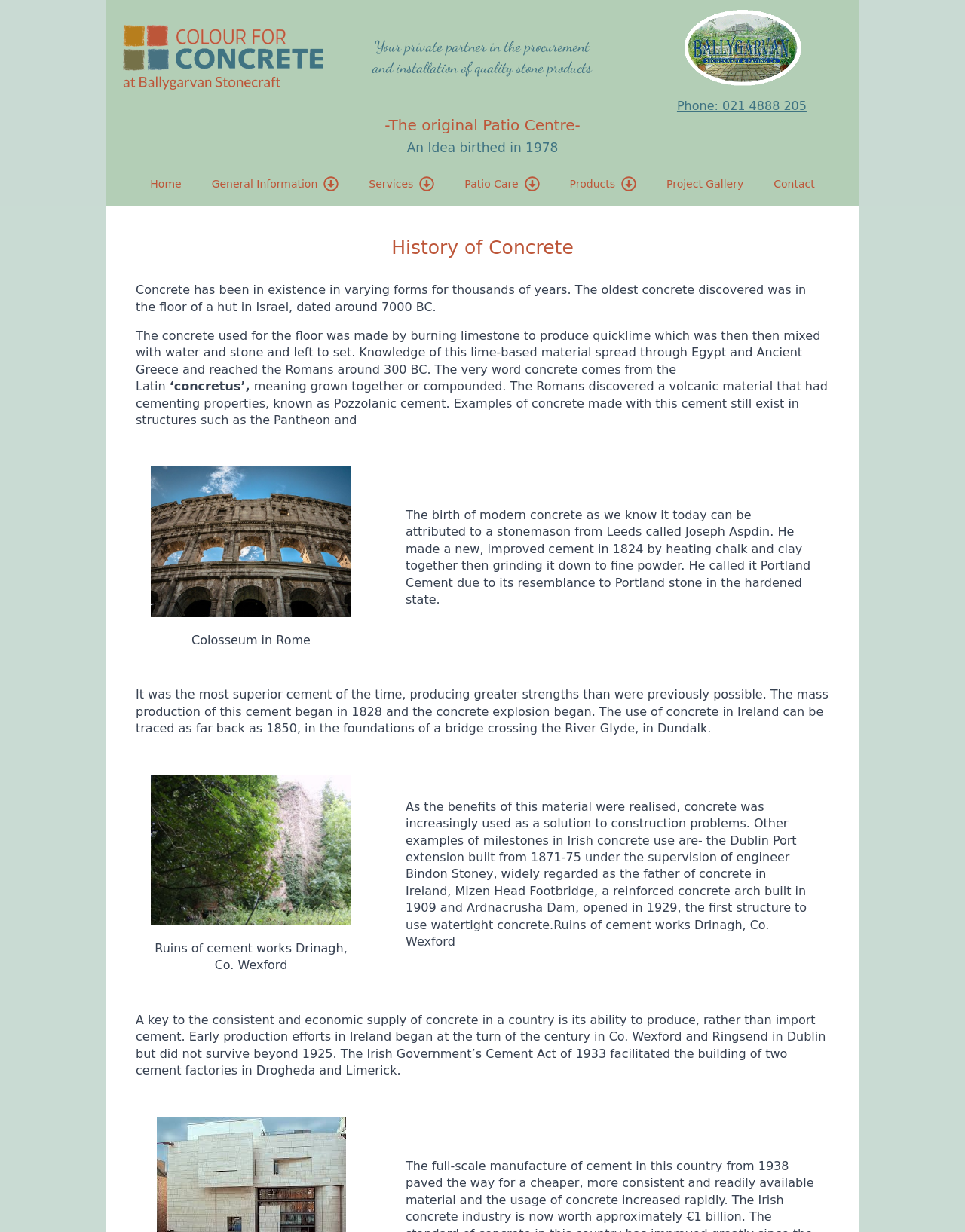Please identify the bounding box coordinates of the clickable element to fulfill the following instruction: "Click the 'General Information' button". The coordinates should be four float numbers between 0 and 1, i.e., [left, top, right, bottom].

[0.204, 0.133, 0.329, 0.166]